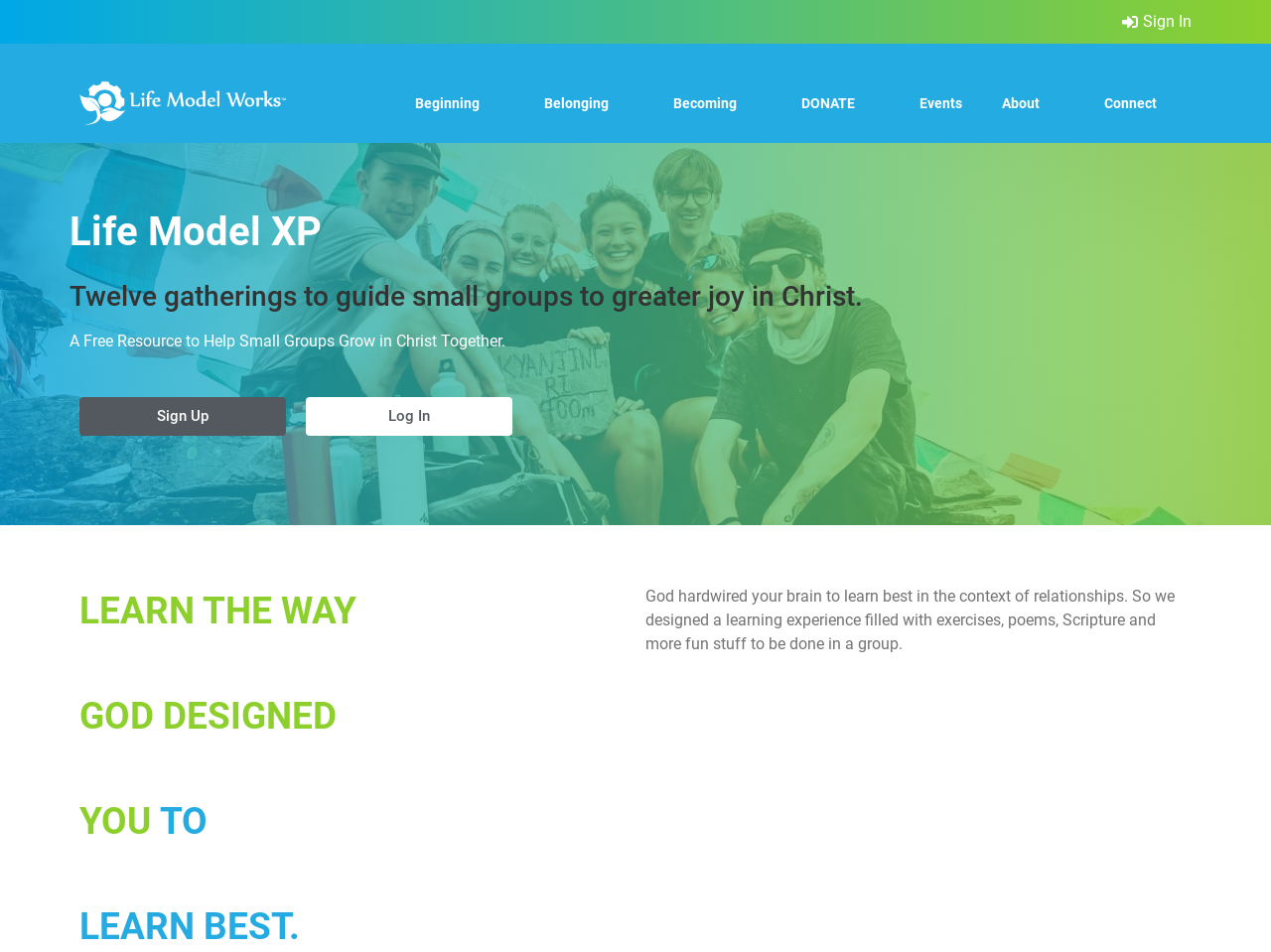Please locate the UI element described by "Sign Up" and provide its bounding box coordinates.

[0.062, 0.417, 0.225, 0.458]